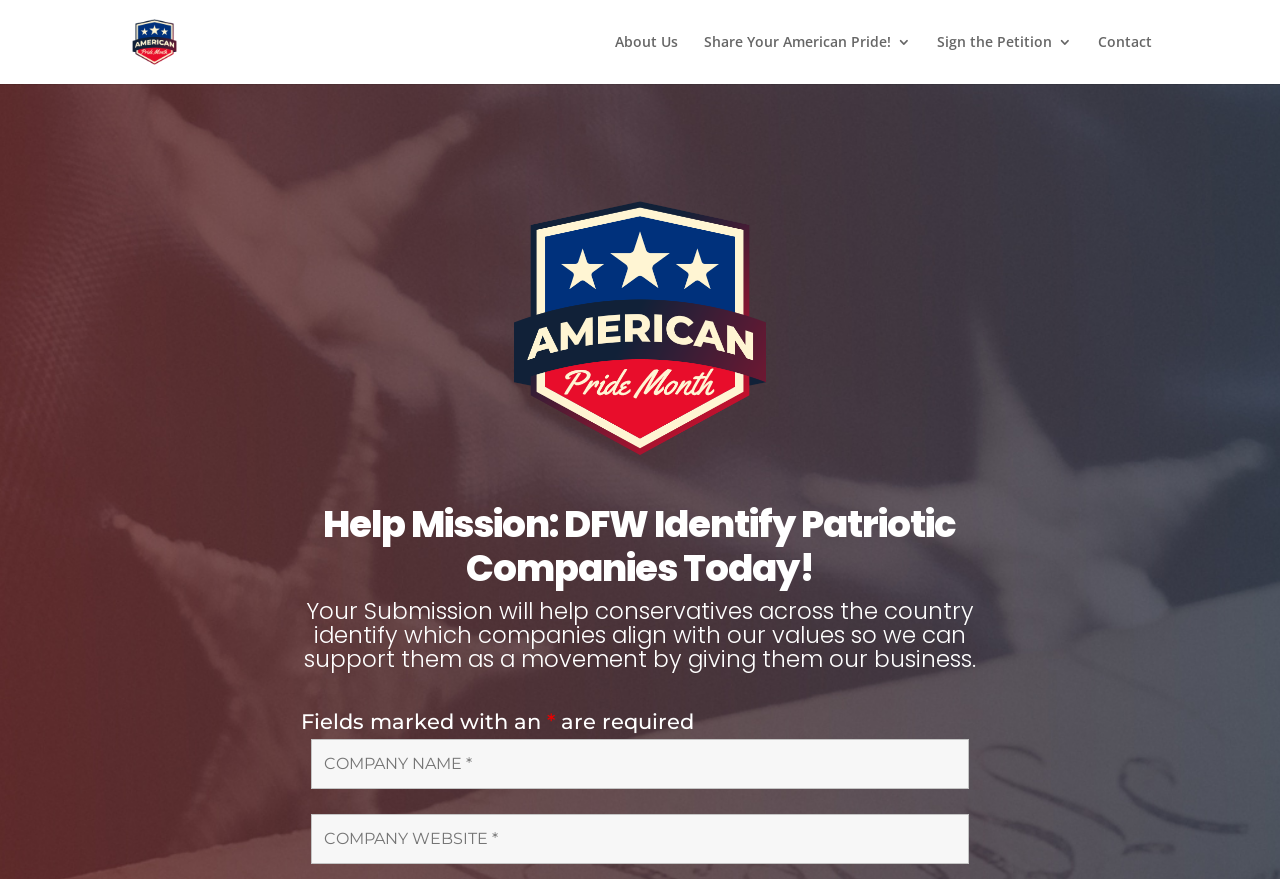Extract the bounding box coordinates for the HTML element that matches this description: "alt="American Pride Month"". The coordinates should be four float numbers between 0 and 1, i.e., [left, top, right, bottom].

[0.103, 0.035, 0.163, 0.057]